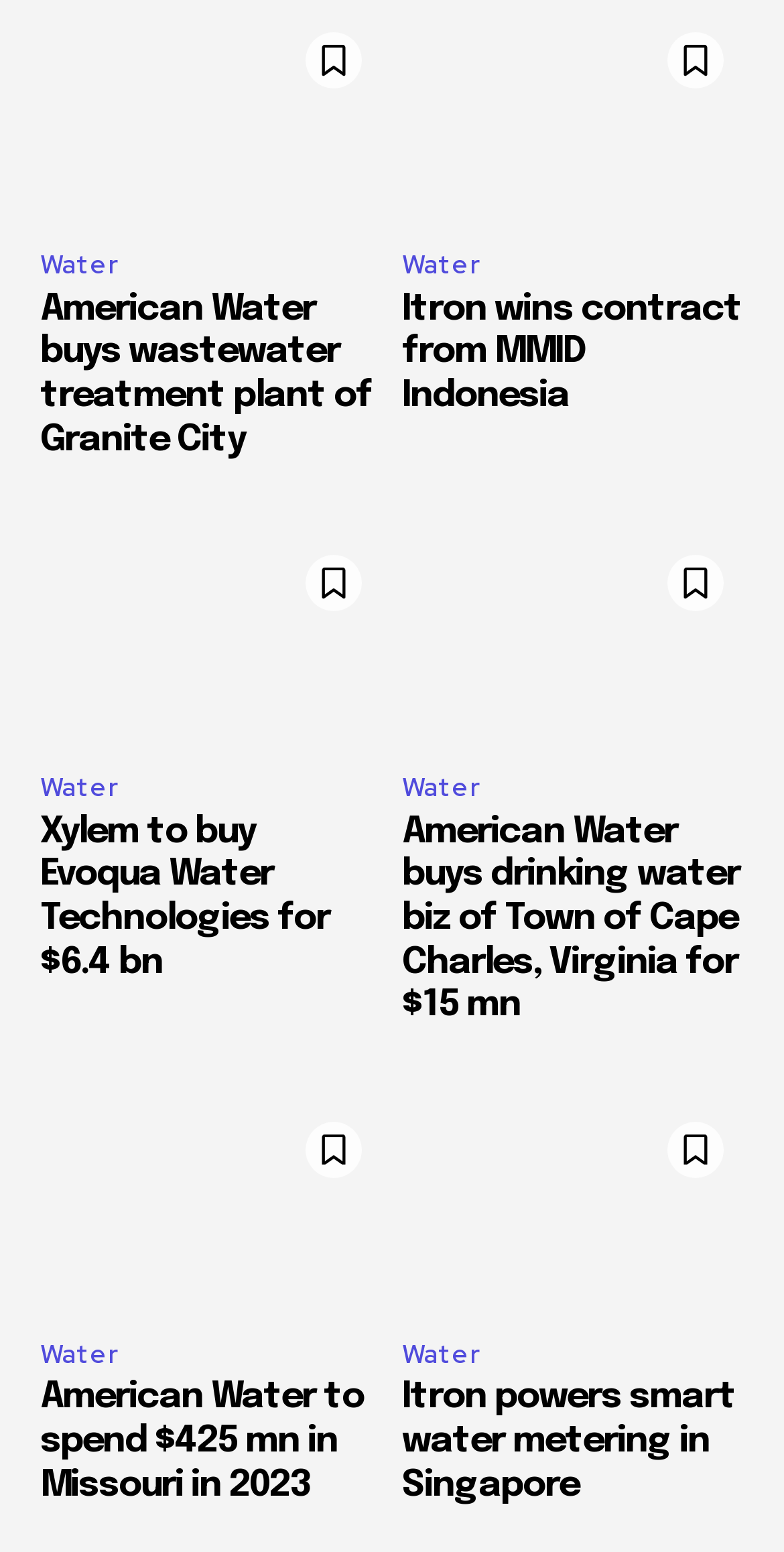Please identify the bounding box coordinates for the region that you need to click to follow this instruction: "Read news about American Water buying wastewater treatment plant".

[0.051, 0.008, 0.487, 0.14]